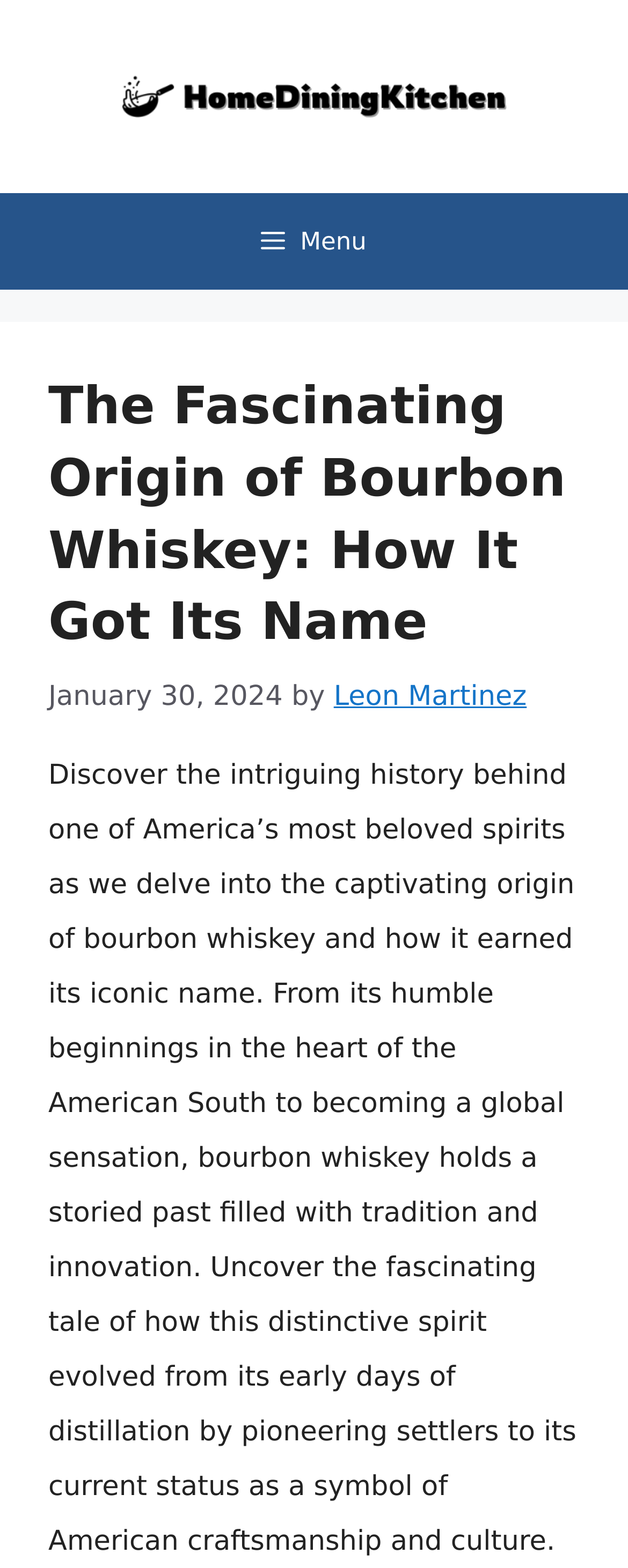Identify the bounding box for the described UI element: "Leon Martinez".

[0.531, 0.434, 0.839, 0.454]